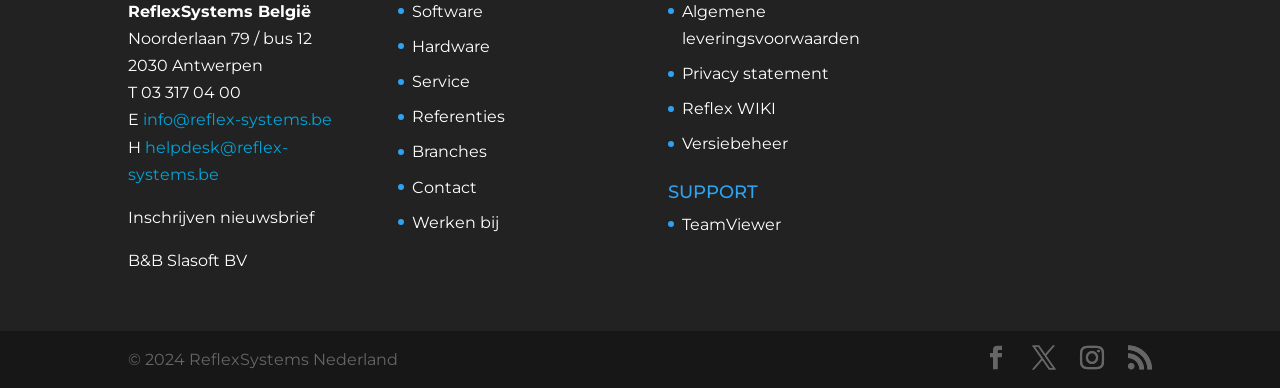Extract the bounding box coordinates for the UI element described as: "Facebook".

[0.769, 0.891, 0.788, 0.961]